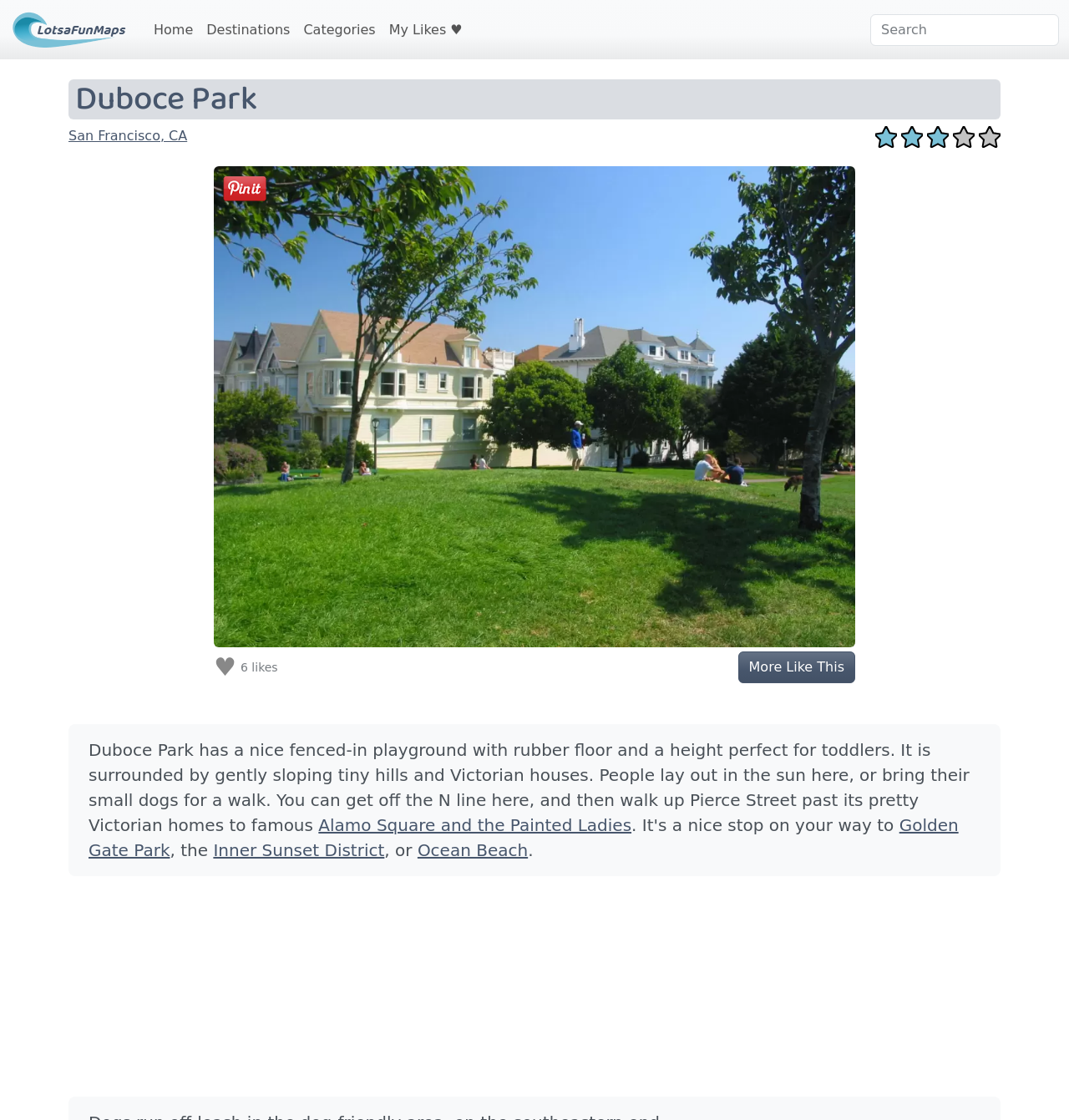Please identify the bounding box coordinates of the element's region that I should click in order to complete the following instruction: "Explore more like this". The bounding box coordinates consist of four float numbers between 0 and 1, i.e., [left, top, right, bottom].

[0.69, 0.581, 0.8, 0.61]